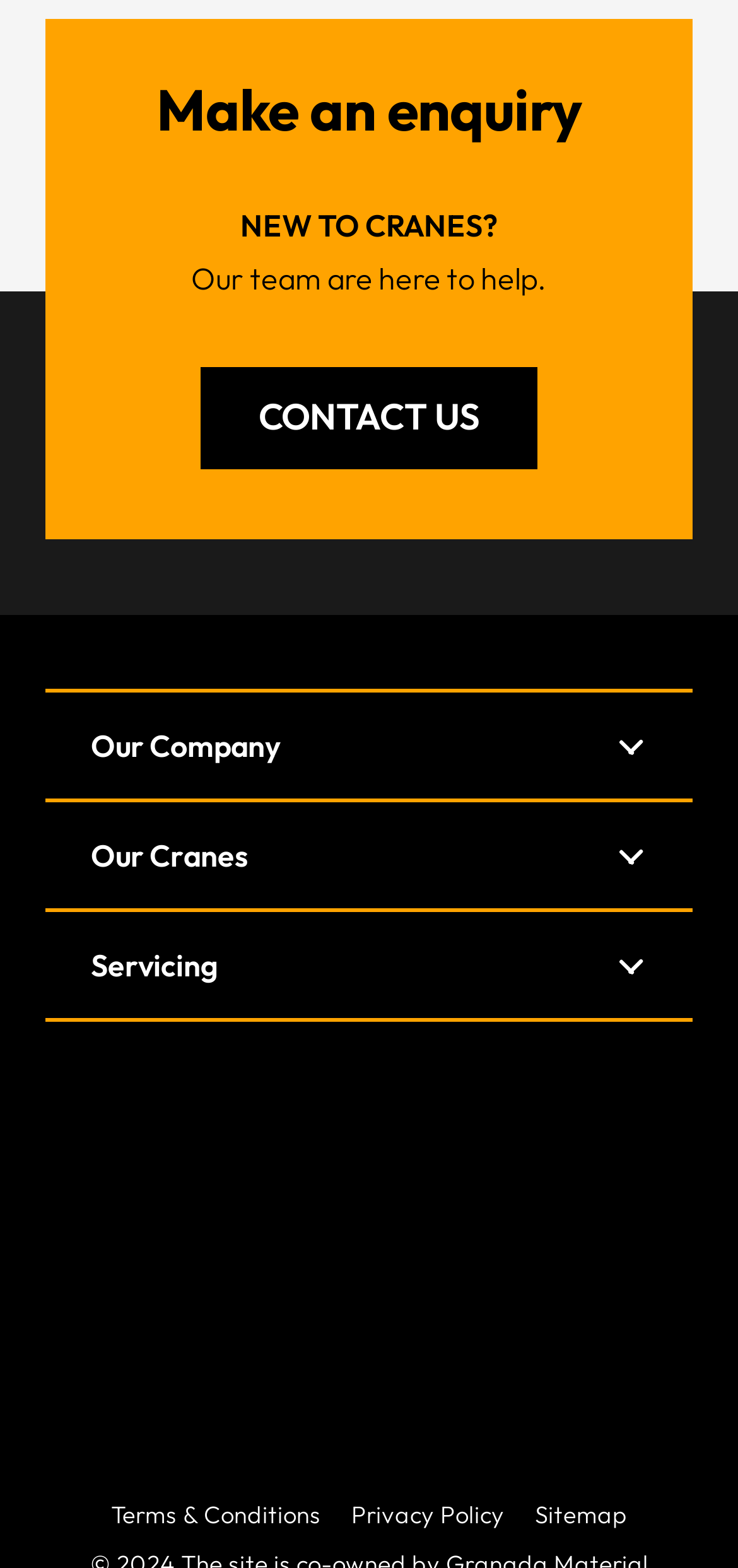Please provide a brief answer to the following inquiry using a single word or phrase:
What is the theme of the website?

Cranes